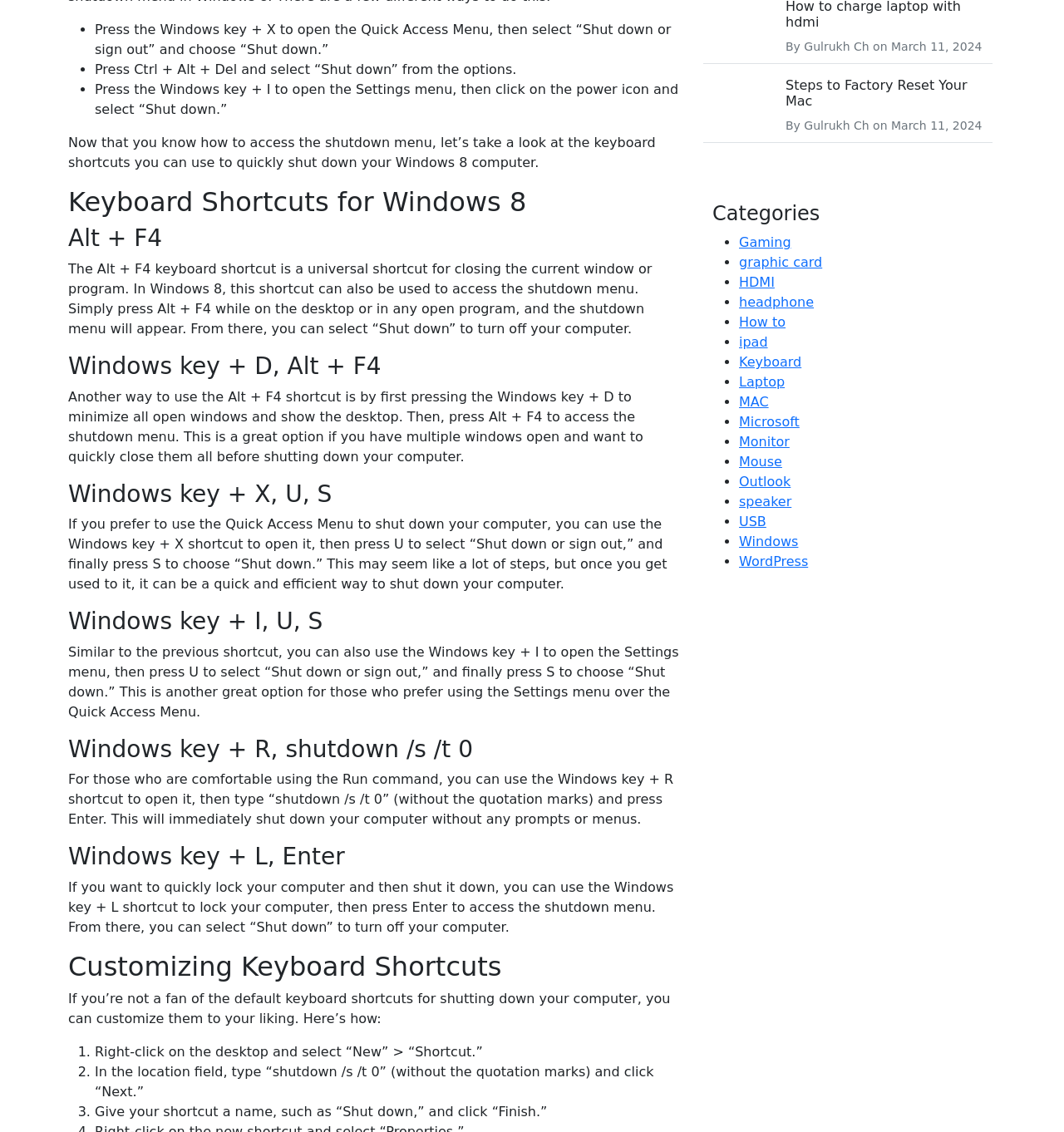Find the bounding box of the UI element described as follows: "graphic card".

[0.695, 0.225, 0.773, 0.239]